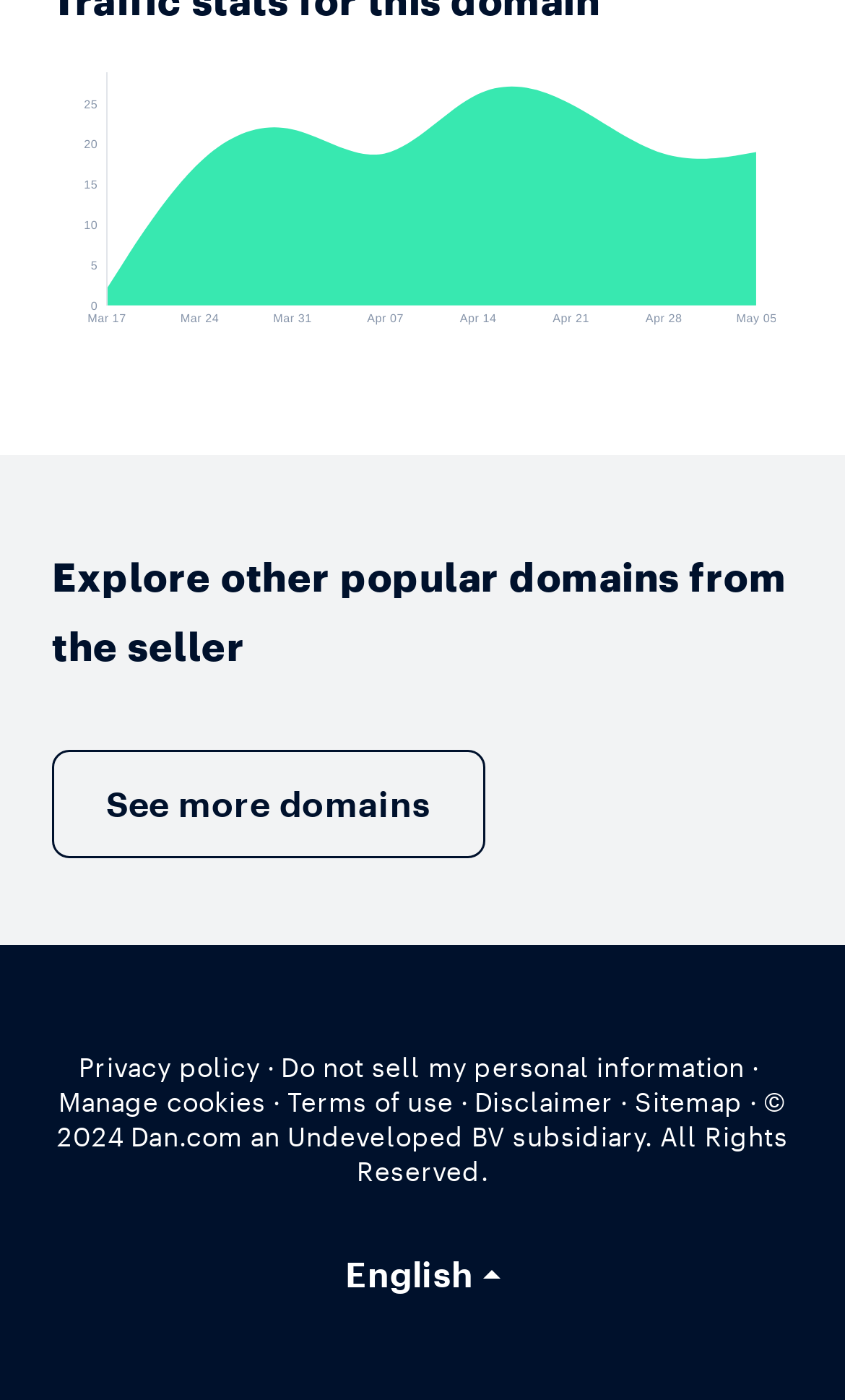Determine the bounding box coordinates of the region that needs to be clicked to achieve the task: "Visit sitemap".

[0.751, 0.776, 0.879, 0.798]